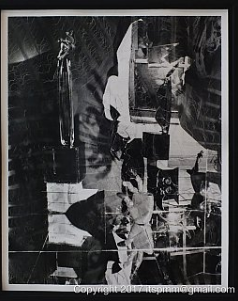Answer the following query concisely with a single word or phrase:
What type of museum is featured in the image?

Art museum